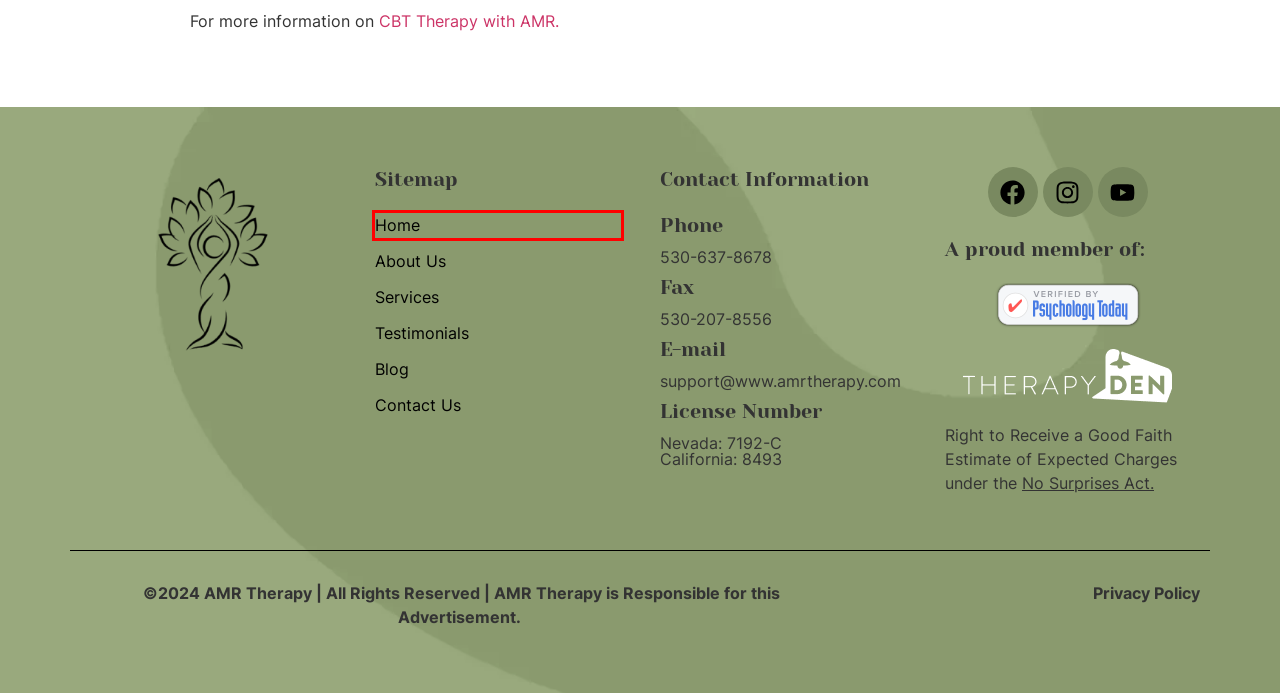Examine the screenshot of a webpage with a red rectangle bounding box. Select the most accurate webpage description that matches the new webpage after clicking the element within the bounding box. Here are the candidates:
A. Contact Us - AMR Therapy
B. Schedule Appointment with AMR Therapy & Support Services
C. Testimonials - AMR Therapy
D. Mission Statement – AMR Therapy
E. Blog - AMR Therapy
F. Privacy Policy - AMR Therapy
G. Services - AMR Therapy
H. AMR Therapy

H